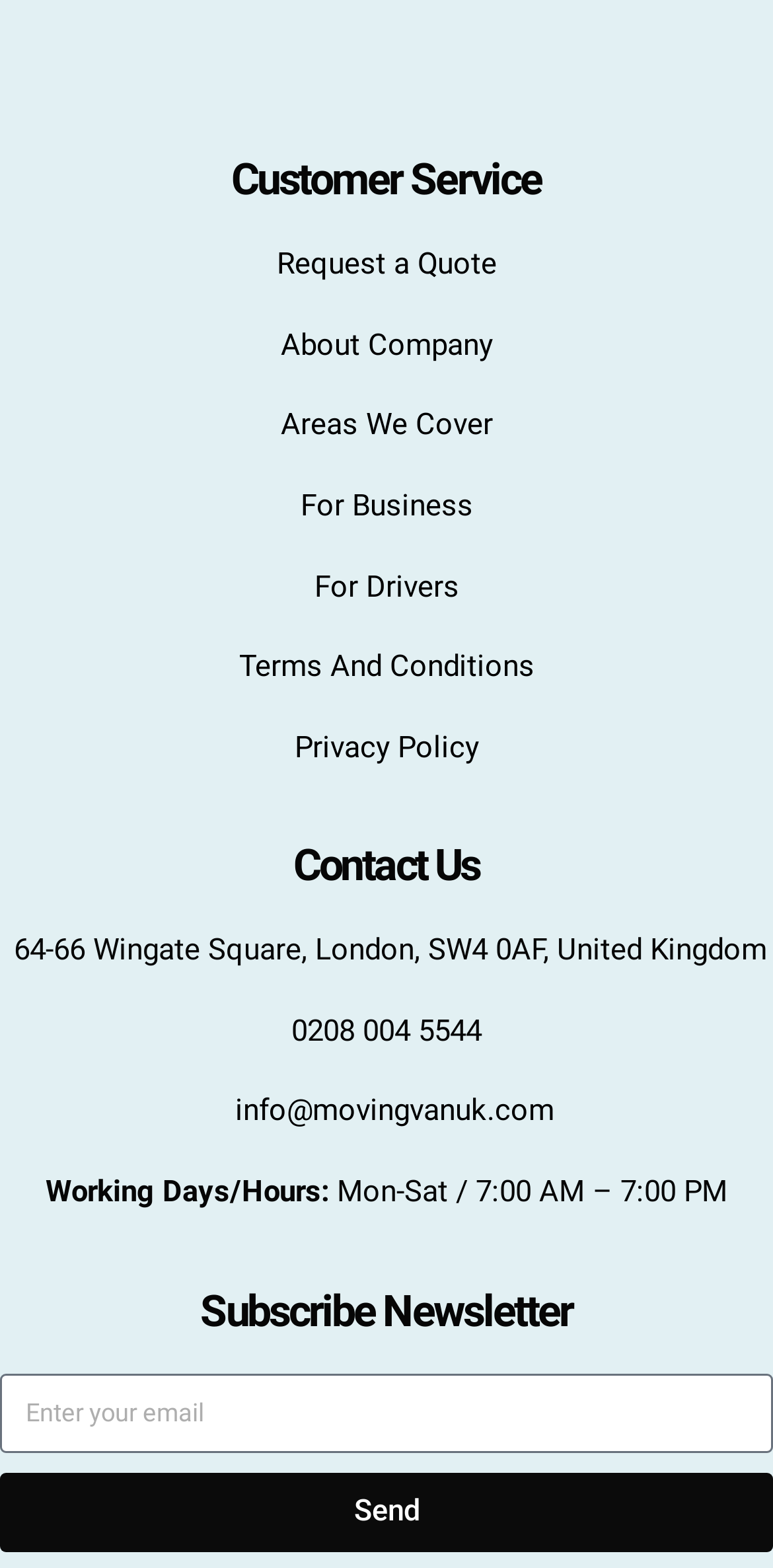Please determine the bounding box coordinates of the element's region to click in order to carry out the following instruction: "Learn about the company". The coordinates should be four float numbers between 0 and 1, i.e., [left, top, right, bottom].

[0.363, 0.208, 0.637, 0.231]